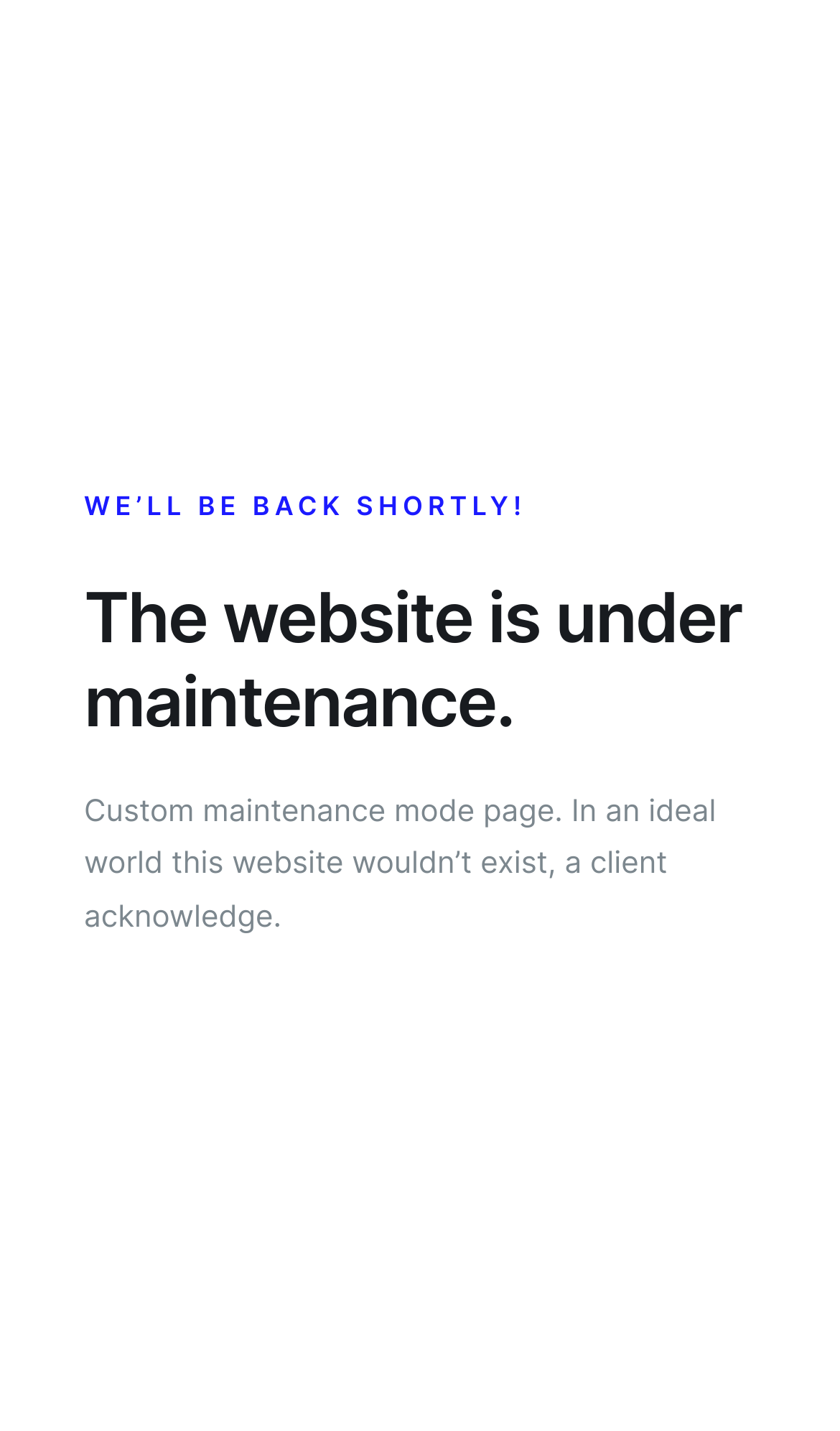Extract the text of the main heading from the webpage.

The website is under maintenance.